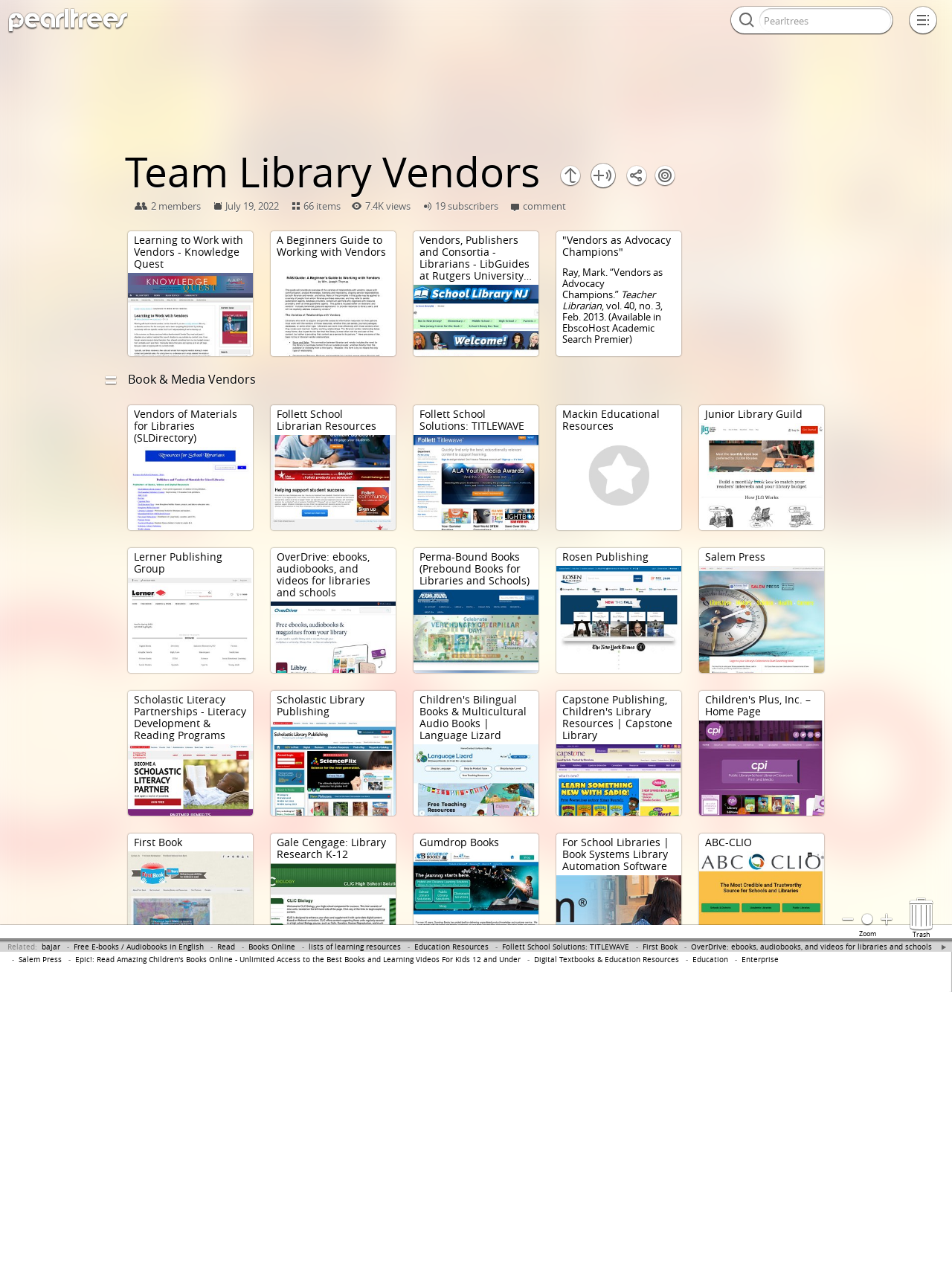Elaborate on the webpage's design and content in a detailed caption.

This webpage appears to be a directory or a collection of resources related to libraries and education. At the top, there are several tabs or categories, including "Related", "Join Pearltrees", and "Organize everything with Pearltrees!". Below these tabs, there are three columns of text, with headings "Popular", "Trending", and no heading. These columns contain a list of topics or keywords, such as "2024 歐盟經濟議題", "“Dune” Frank Herbert", and "Cultura Mulheres".

To the left of these columns, there is a section with the title "Team Library" and several lines of text, including "Vendors", "2 members", "July 19, 2022", and "66 items". This section appears to be related to a specific team or group within the library community.

Below this section, there is a list of resources or vendors related to libraries and education. These resources include "Learning to Work with Vendors - Knowledge Quest", "Follett School Librarian Resources", "Mackin Educational Resources", and "Book Systems Library Automation Software". There are 17 resources listed in total, each with a brief description or title.

At the bottom of the page, there are several links to other resources, including "Free E-books / Audiobooks in English", "Read", "Books Online", and "Education Resources". These links appear to be related to online learning and educational resources.

There are also several buttons and icons throughout the page, including a "Zoom" button, a "Trash" button, and a search box. The overall layout of the page is organized and easy to navigate, with clear headings and concise descriptions.